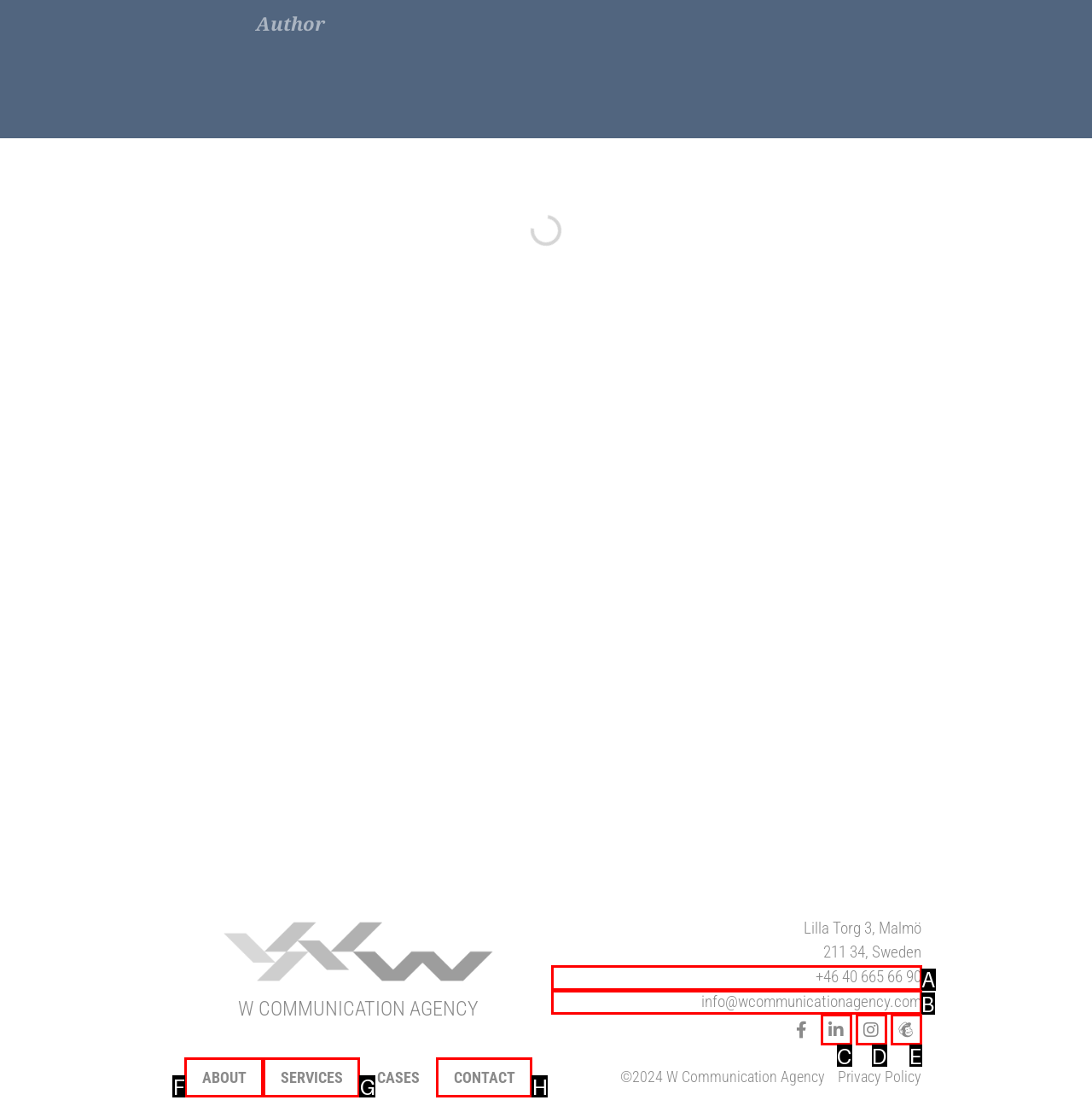Identify the HTML element that corresponds to the description: +46 40 665 66 90
Provide the letter of the matching option from the given choices directly.

A